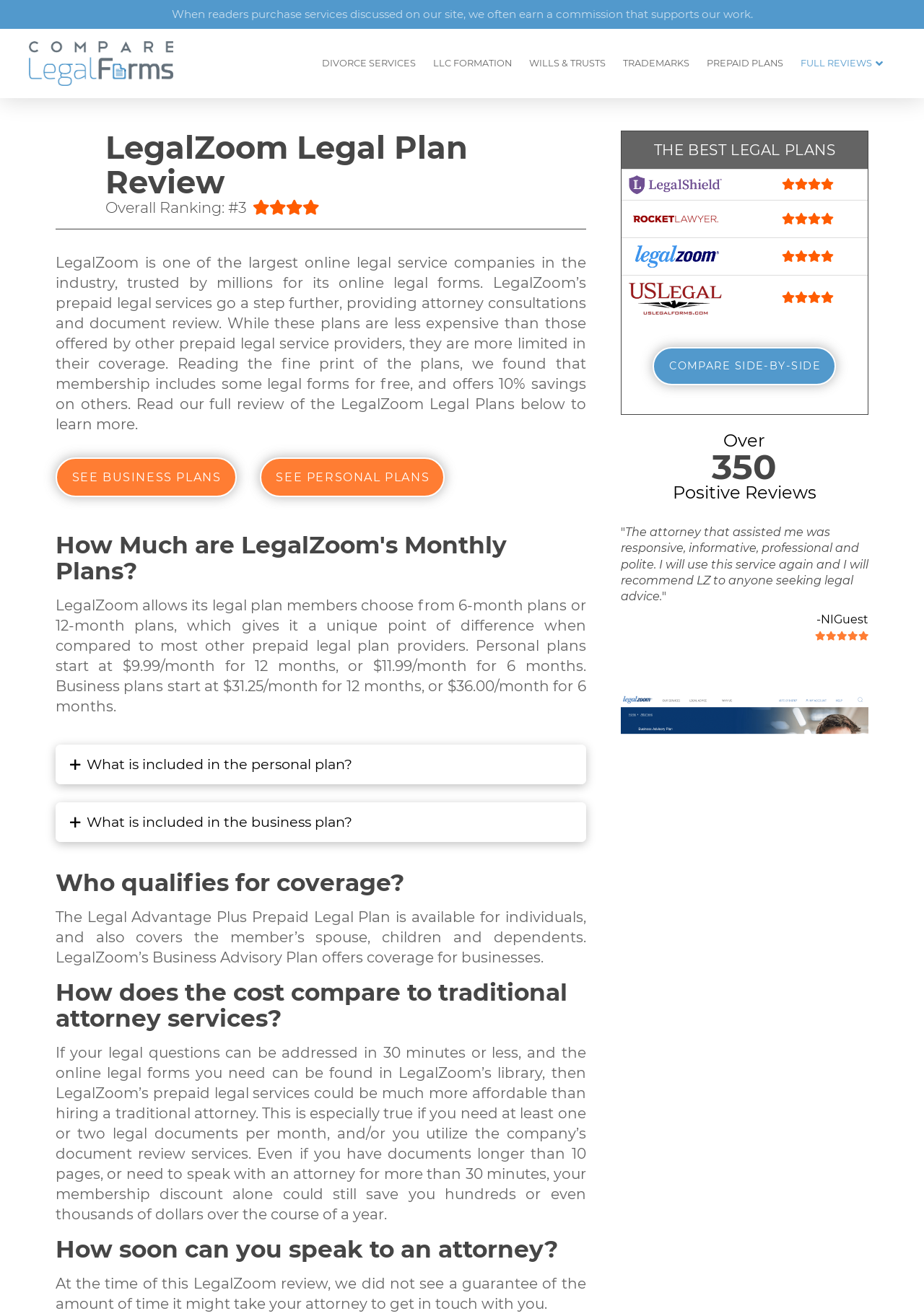Using the information in the image, give a comprehensive answer to the question: 
What is the starting price of LegalZoom's personal plan?

According to the webpage, LegalZoom's personal plan starts at $9.99/month for 12 months, or $11.99/month for 6 months.